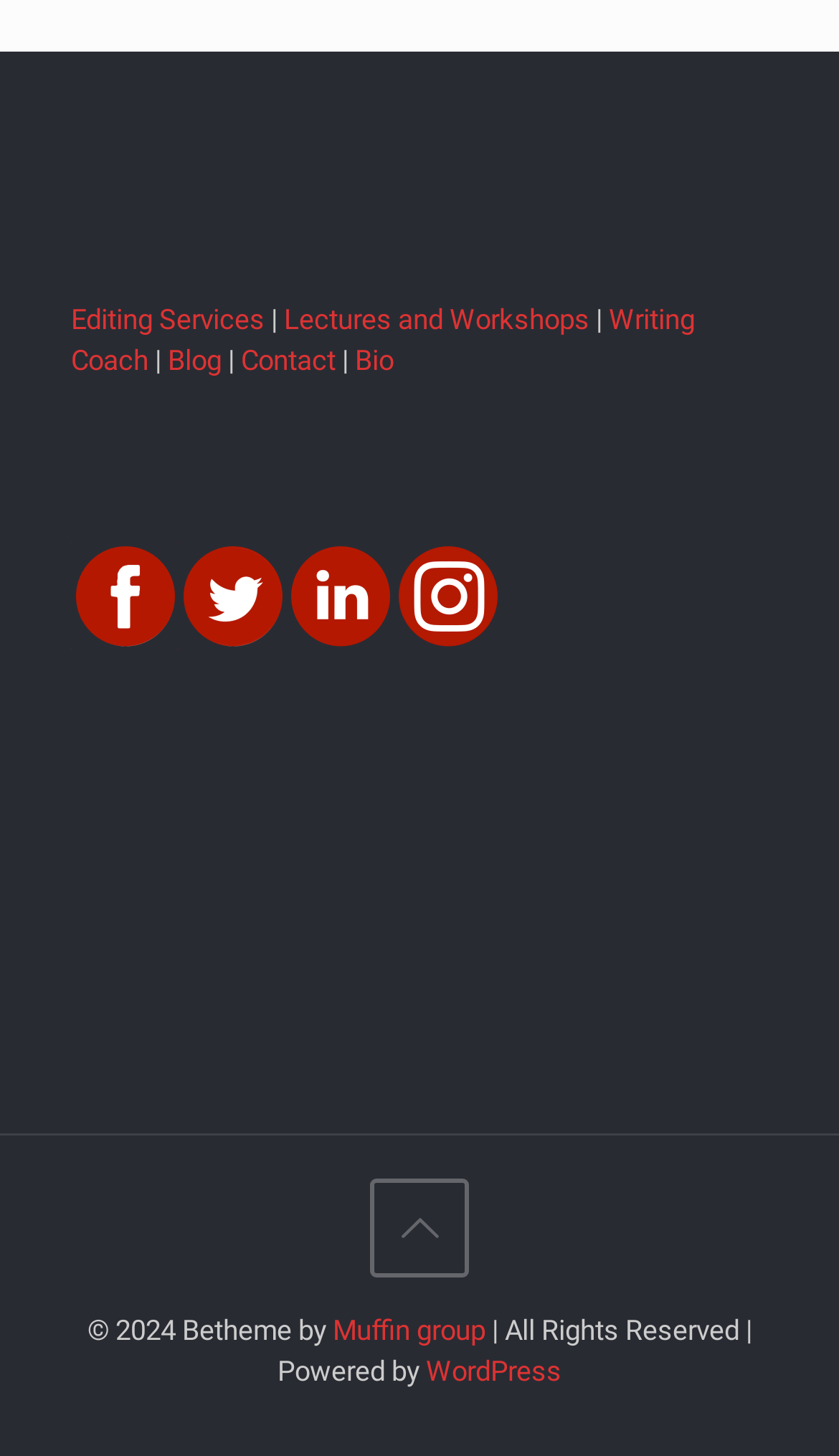Answer the question below with a single word or a brief phrase: 
What is the main service offered by this website?

Editing Services